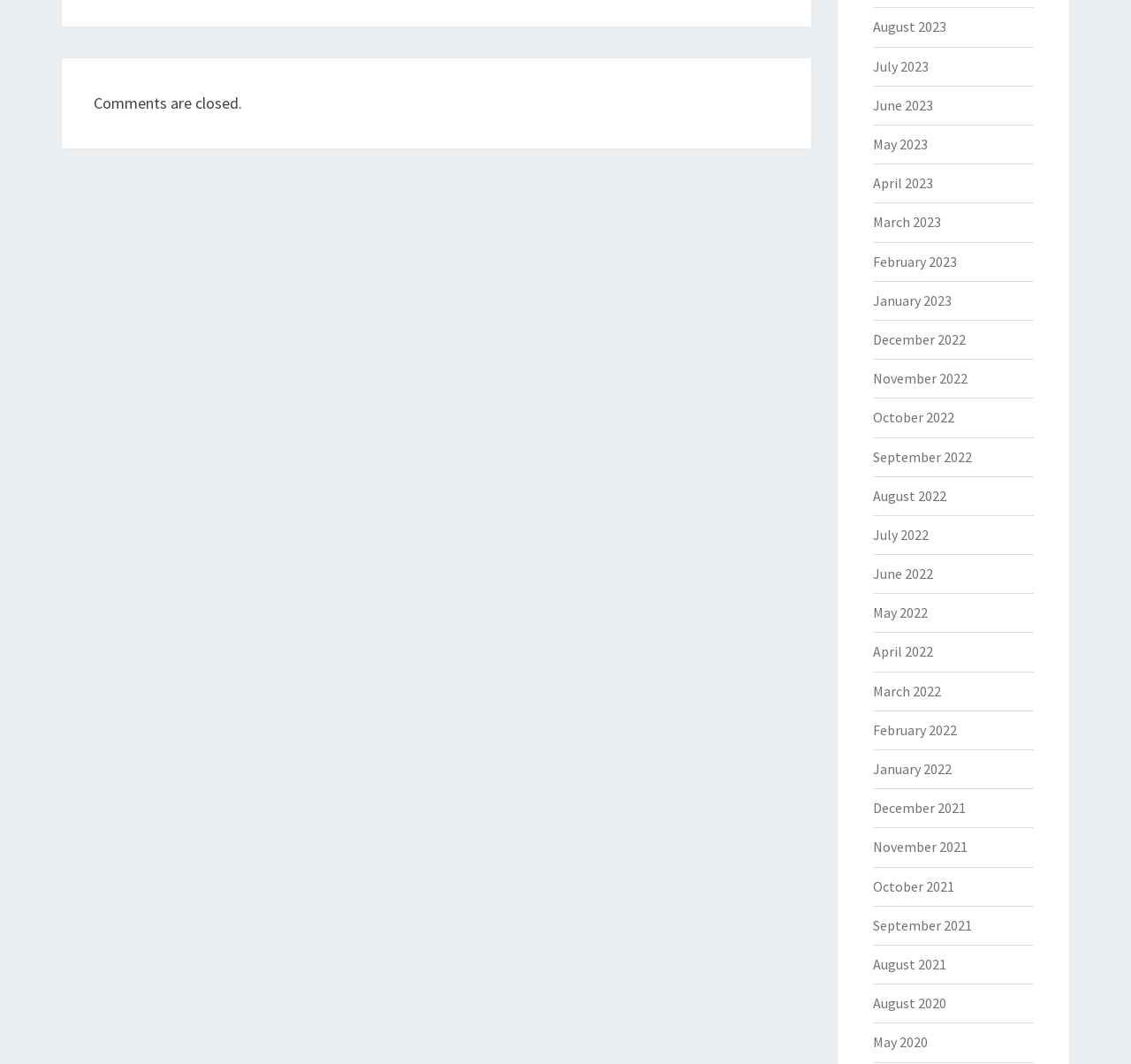Please identify the bounding box coordinates of the element that needs to be clicked to execute the following command: "View July 2022 archives". Provide the bounding box using four float numbers between 0 and 1, formatted as [left, top, right, bottom].

[0.771, 0.494, 0.821, 0.511]